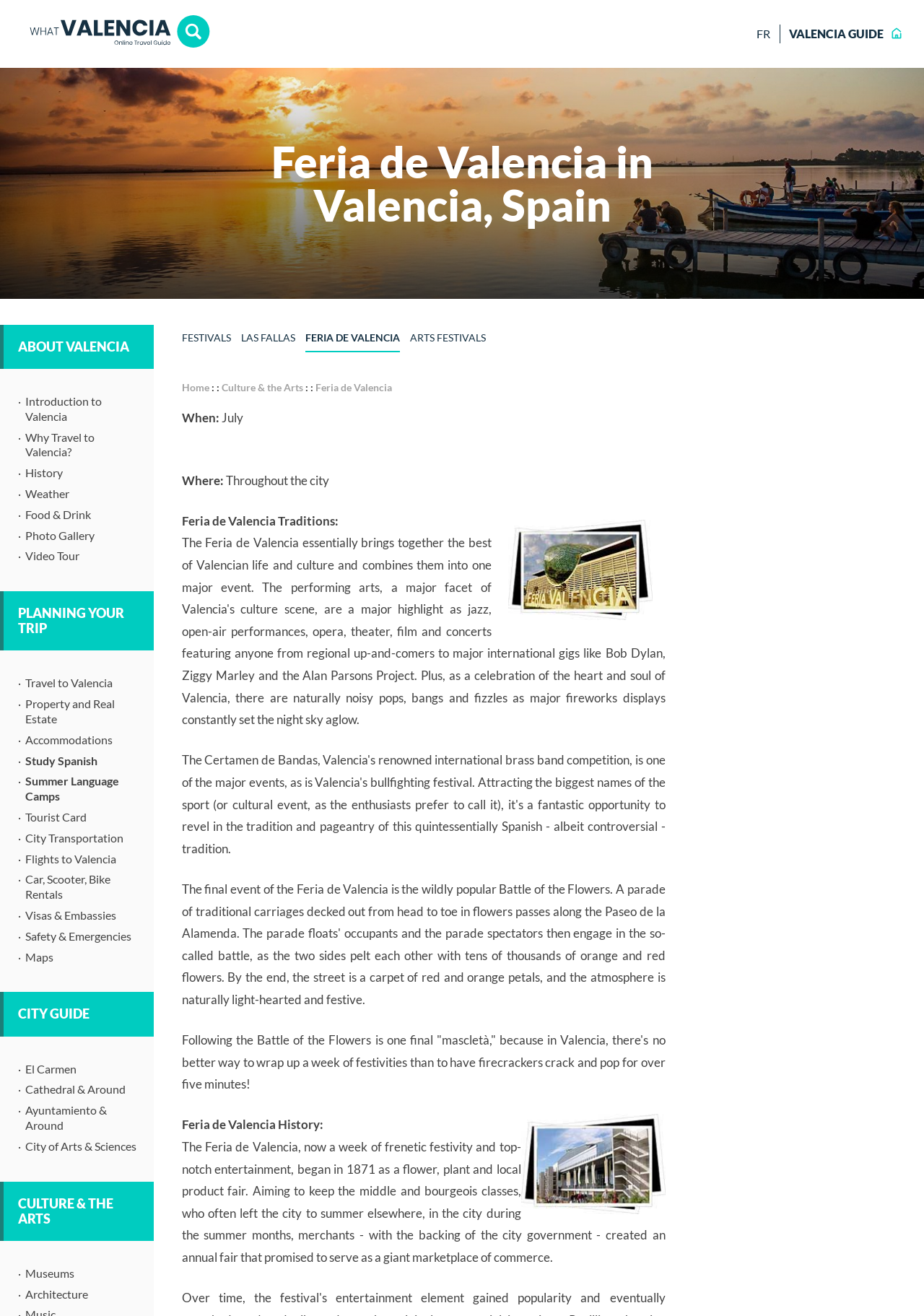Pinpoint the bounding box coordinates of the element to be clicked to execute the instruction: "View the 'VALENCIA GUIDE'".

[0.844, 0.019, 0.968, 0.033]